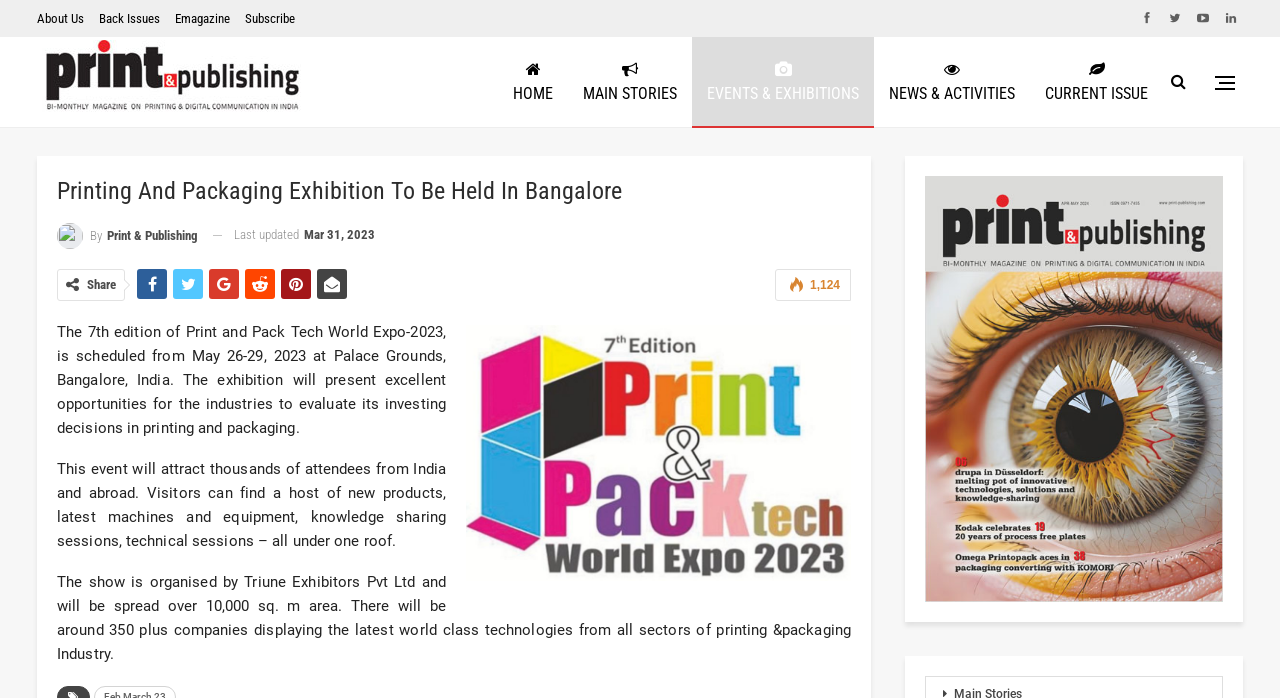Determine the bounding box coordinates of the clickable element necessary to fulfill the instruction: "View the 'Print & Publishing' image". Provide the coordinates as four float numbers within the 0 to 1 range, i.e., [left, top, right, bottom].

[0.029, 0.057, 0.238, 0.172]